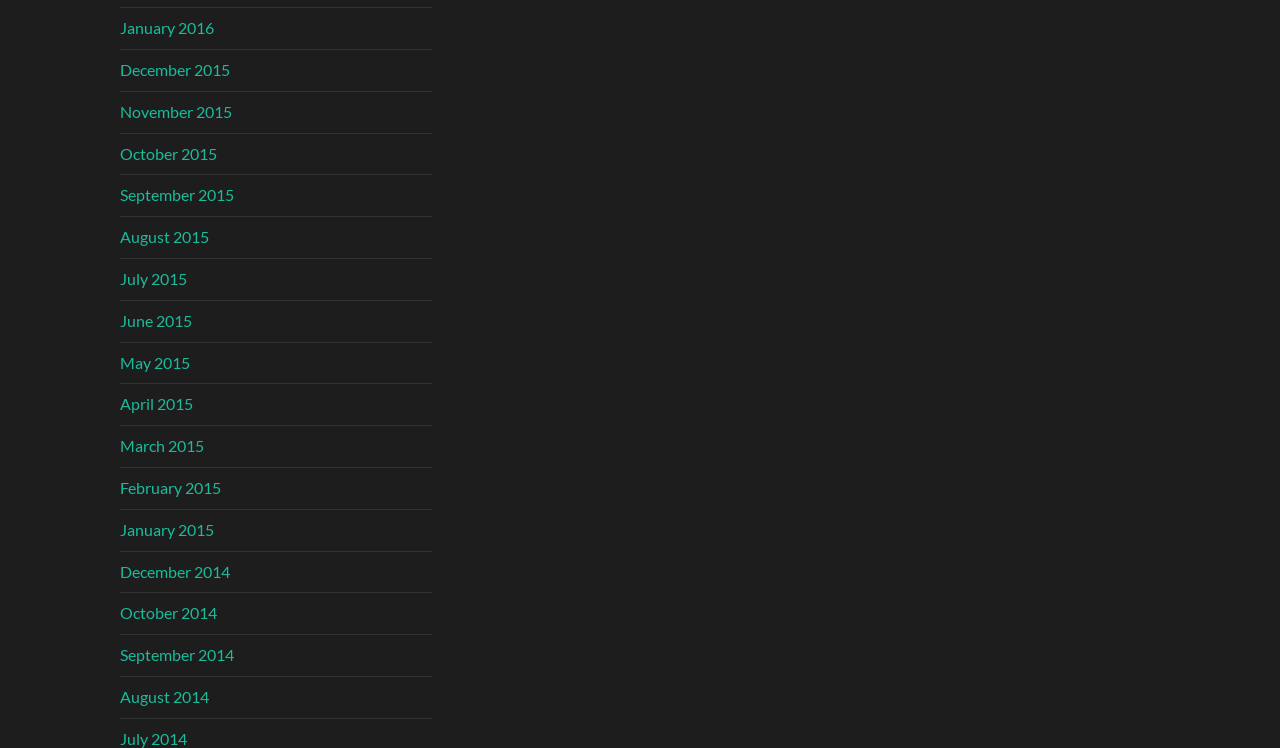Please identify the bounding box coordinates of the element that needs to be clicked to perform the following instruction: "view January 2016 archives".

[0.094, 0.024, 0.167, 0.05]